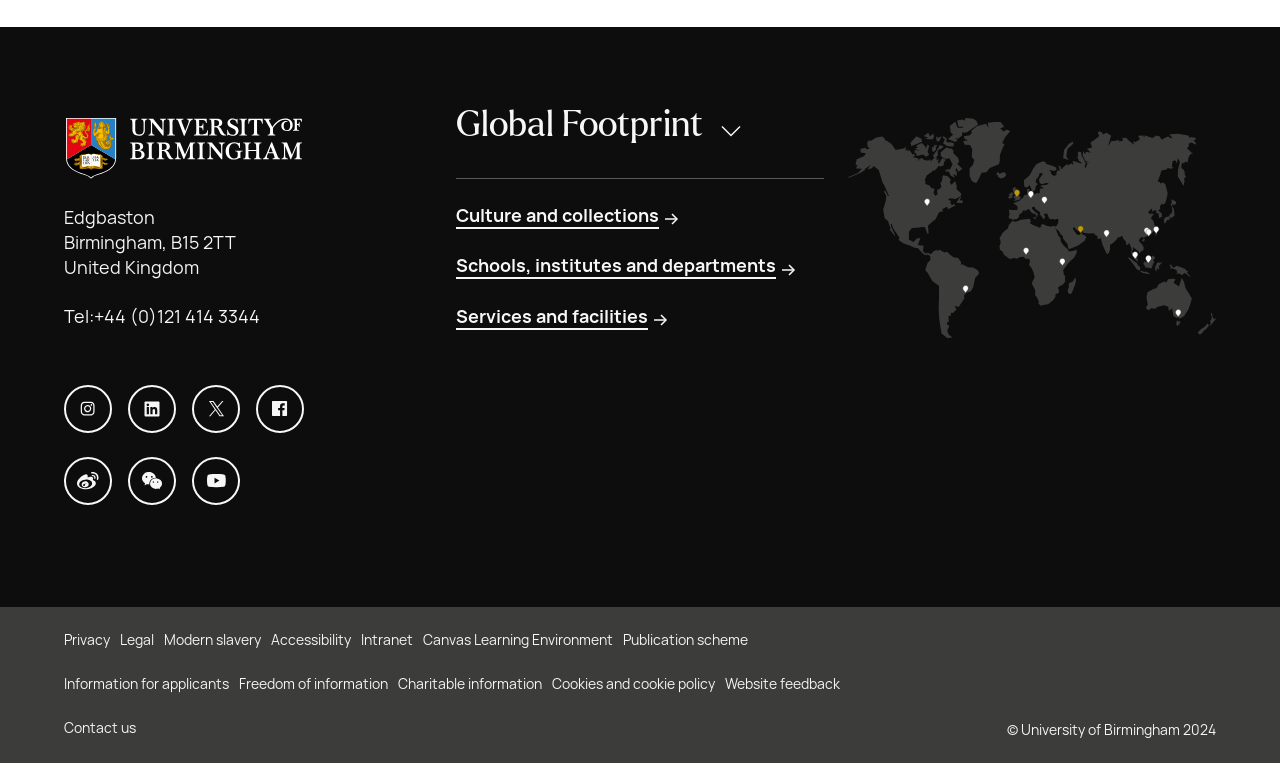Find the bounding box coordinates for the area that must be clicked to perform this action: "Click Learn".

None